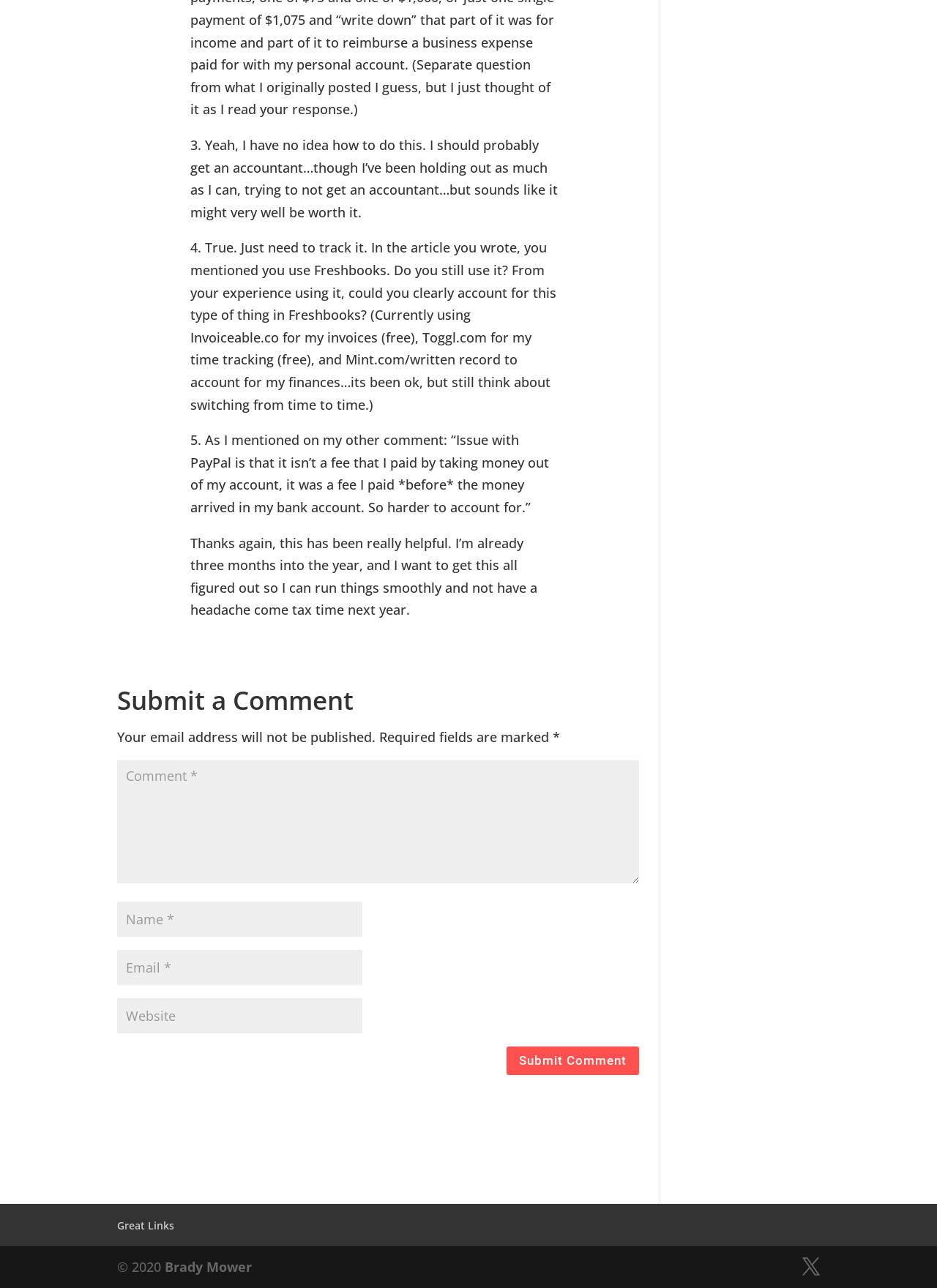Find the bounding box coordinates of the clickable region needed to perform the following instruction: "Enter your name". The coordinates should be provided as four float numbers between 0 and 1, i.e., [left, top, right, bottom].

[0.125, 0.7, 0.387, 0.727]